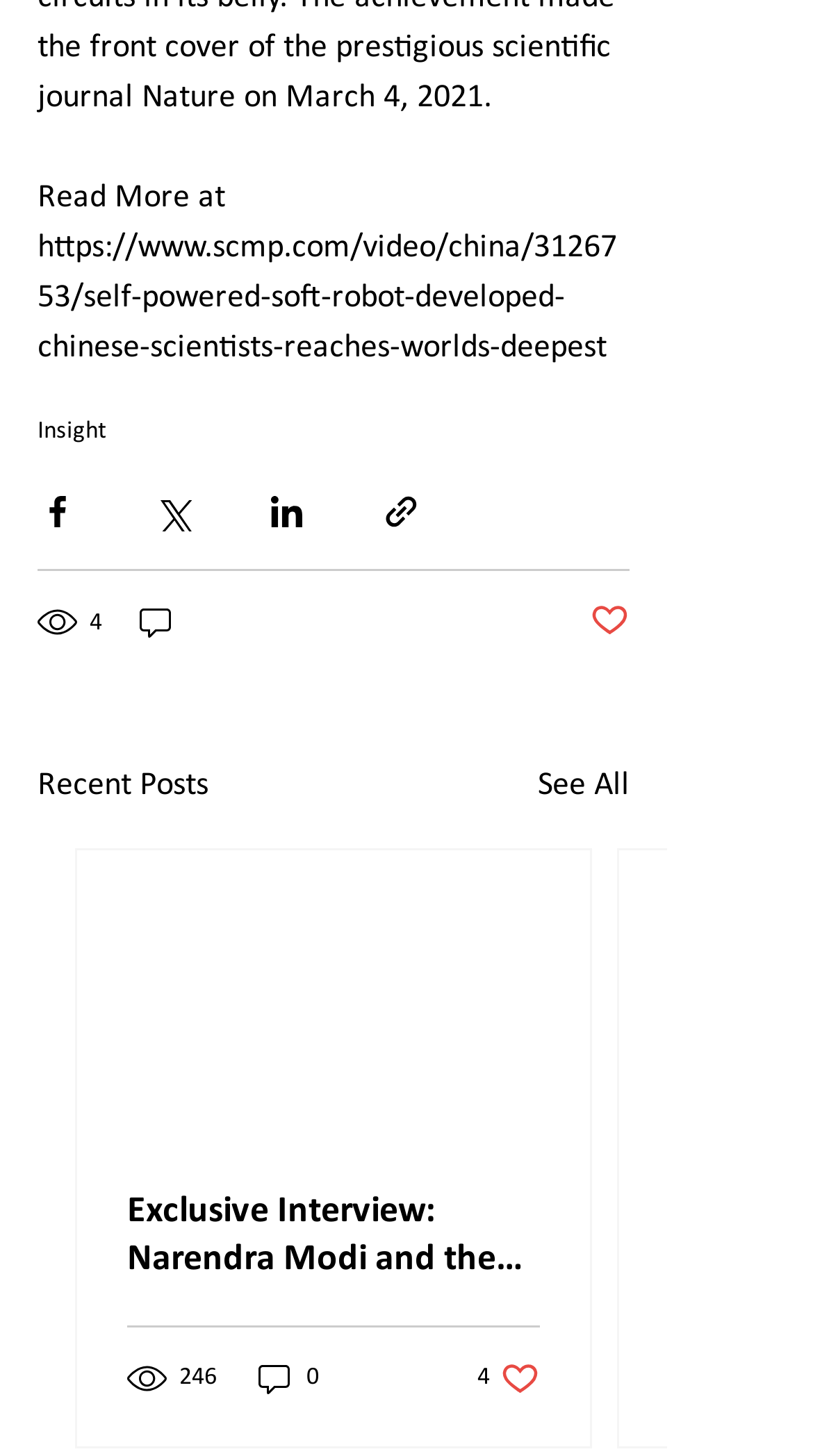Locate the bounding box coordinates of the area you need to click to fulfill this instruction: 'Learn about Governance'. The coordinates must be in the form of four float numbers ranging from 0 to 1: [left, top, right, bottom].

None